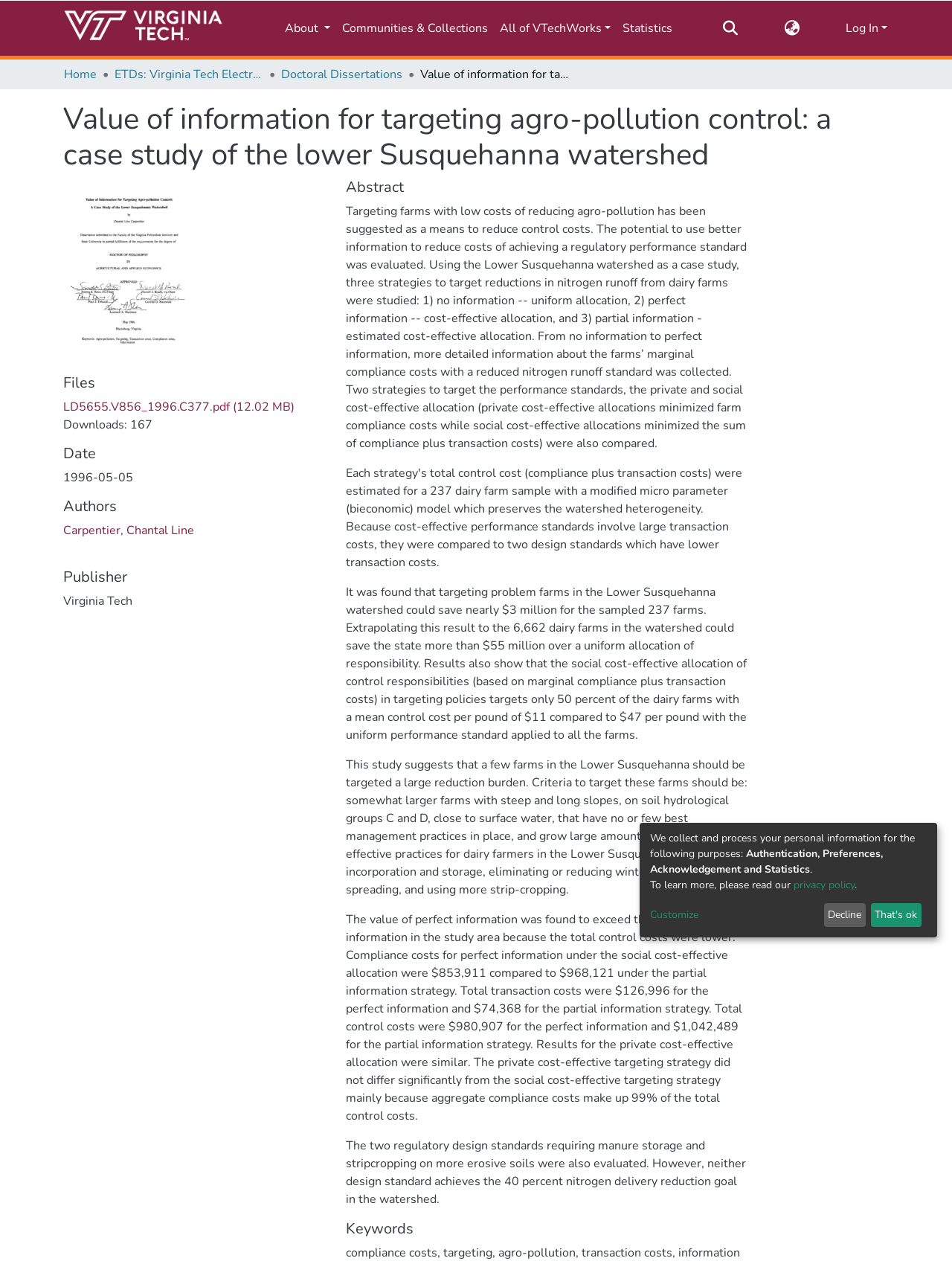Find and specify the bounding box coordinates that correspond to the clickable region for the instruction: "Search for something".

[0.754, 0.011, 0.777, 0.033]